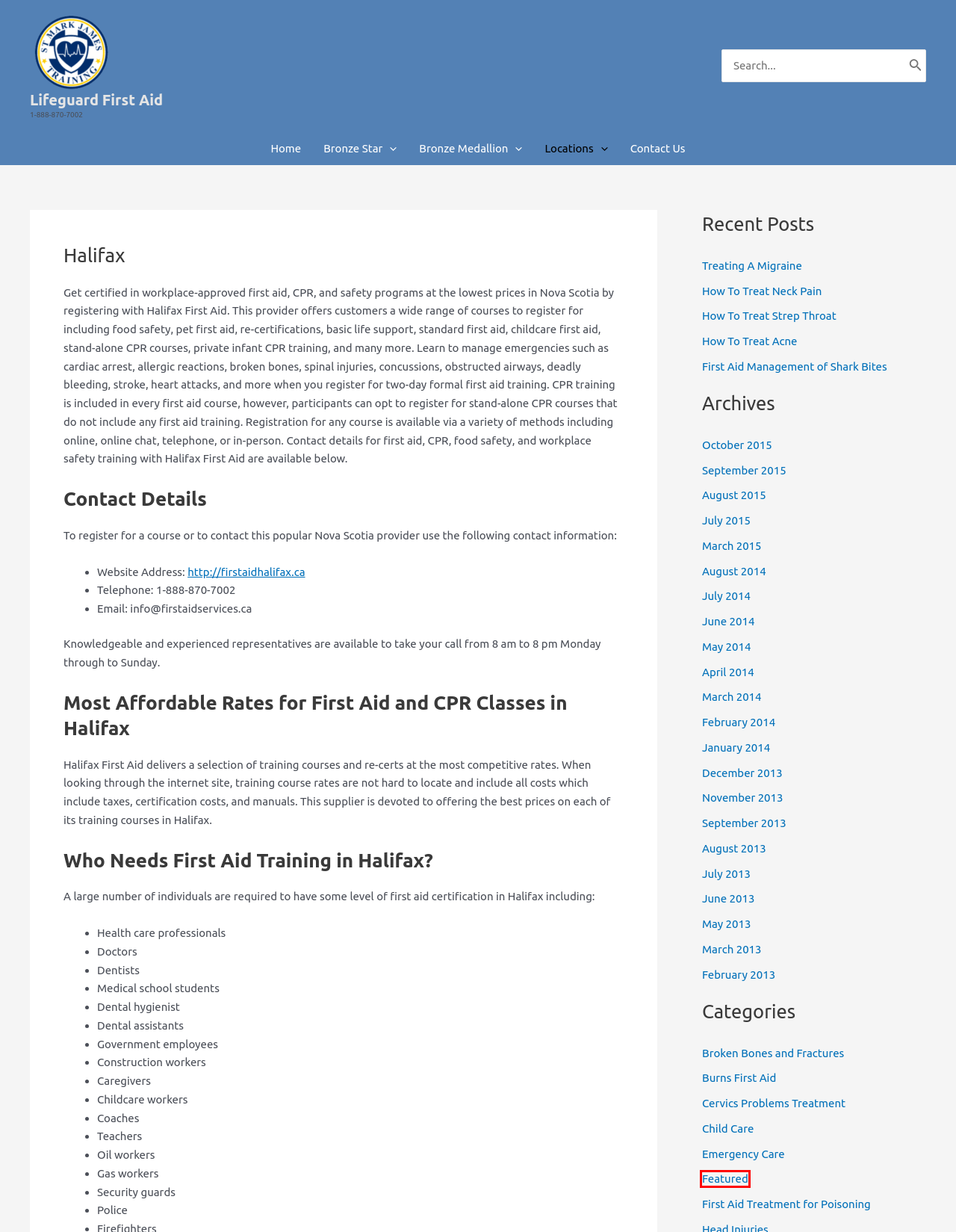You are presented with a screenshot of a webpage that includes a red bounding box around an element. Determine which webpage description best matches the page that results from clicking the element within the red bounding box. Here are the candidates:
A. Bronze Star Course in Canada Lifeguard First Aid
B. First Aid Management of Shark Bites - Lifeguard First Aid
C. September 2013 - Lifeguard First Aid
D. Broken Bones and Fractures Archives - Lifeguard First Aid
E. Burns First Aid Archives - Lifeguard First Aid
F. Featured Archives - Lifeguard First Aid
G. Treating A Migraine
H. July 2013 - Lifeguard First Aid

F